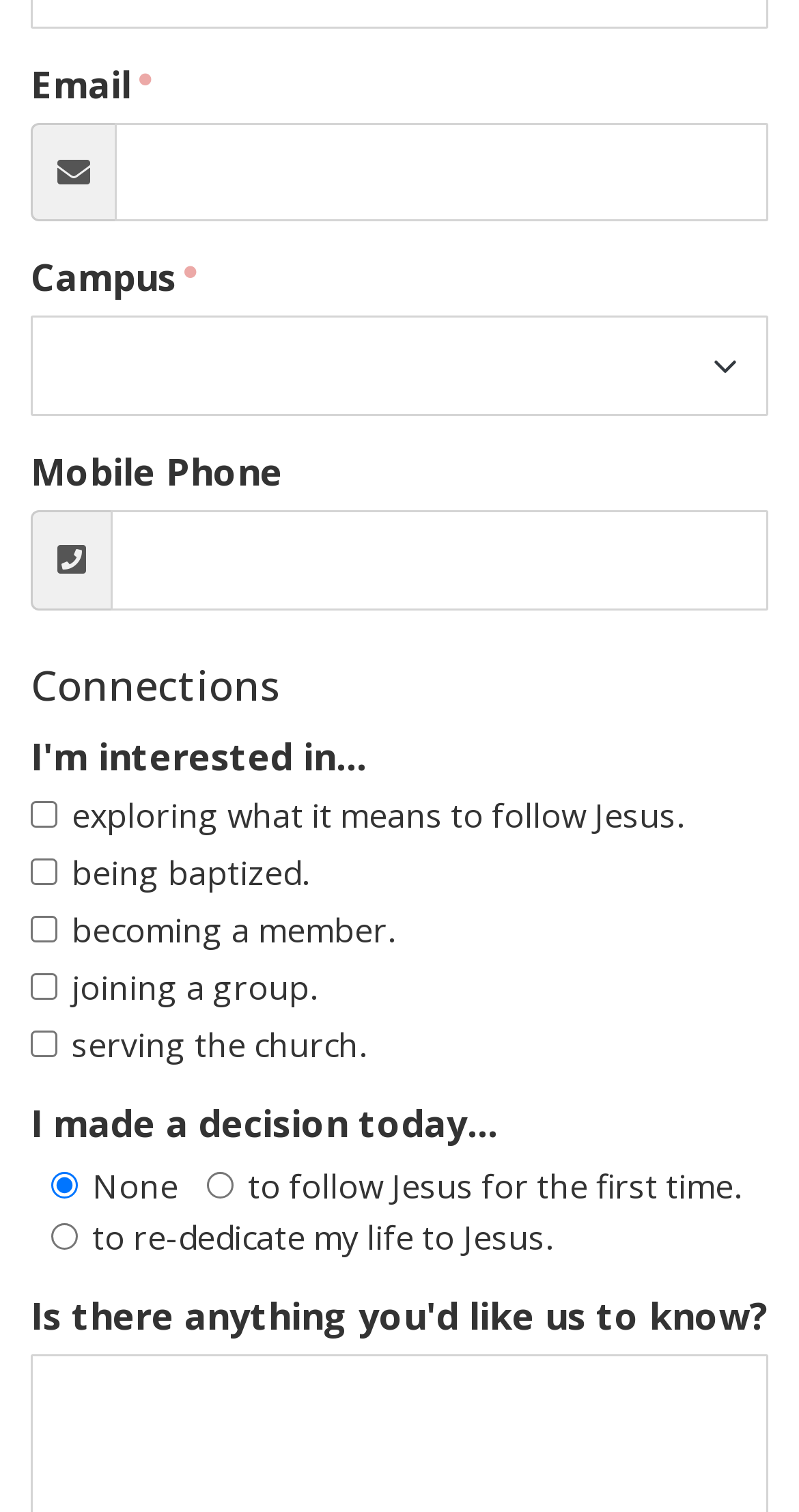What is the purpose of the 'Campus' field? Analyze the screenshot and reply with just one word or a short phrase.

Selecting a campus